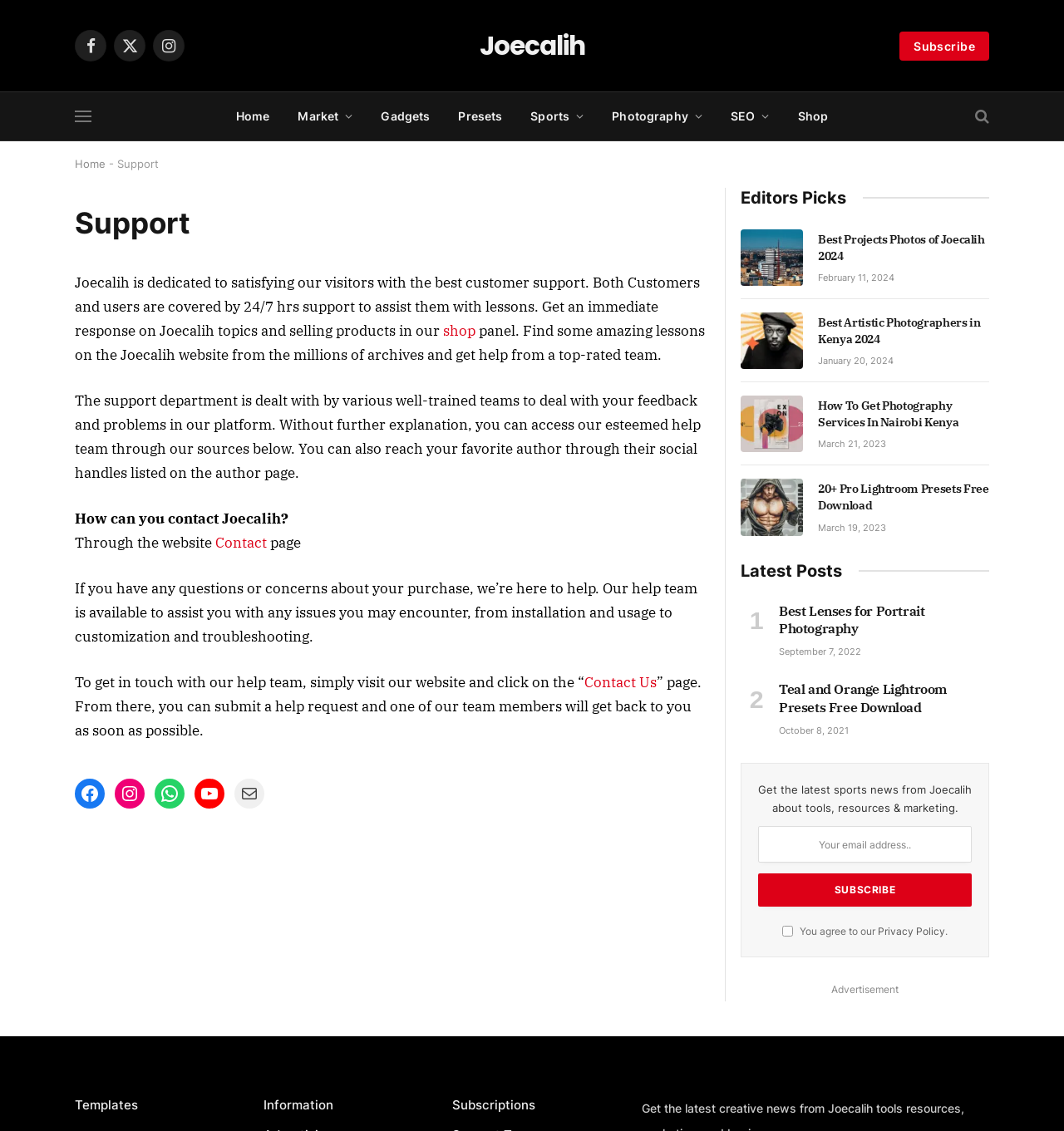Locate the bounding box coordinates of the element to click to perform the following action: 'Get help from the support team'. The coordinates should be given as four float values between 0 and 1, in the form of [left, top, right, bottom].

[0.549, 0.595, 0.617, 0.611]